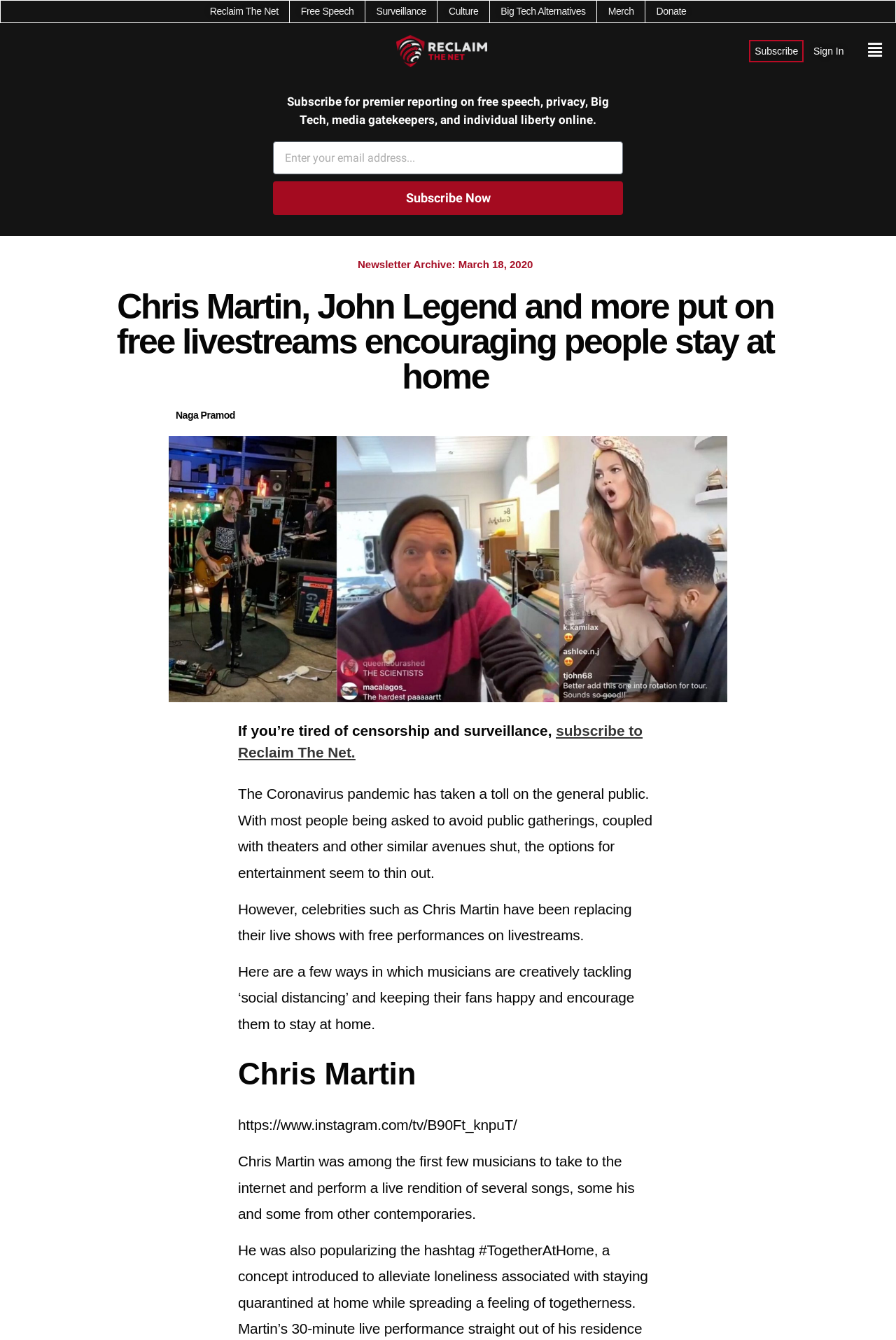Please determine the bounding box coordinates of the section I need to click to accomplish this instruction: "Click on the 'Reclaim The Net' link".

[0.234, 0.003, 0.311, 0.014]